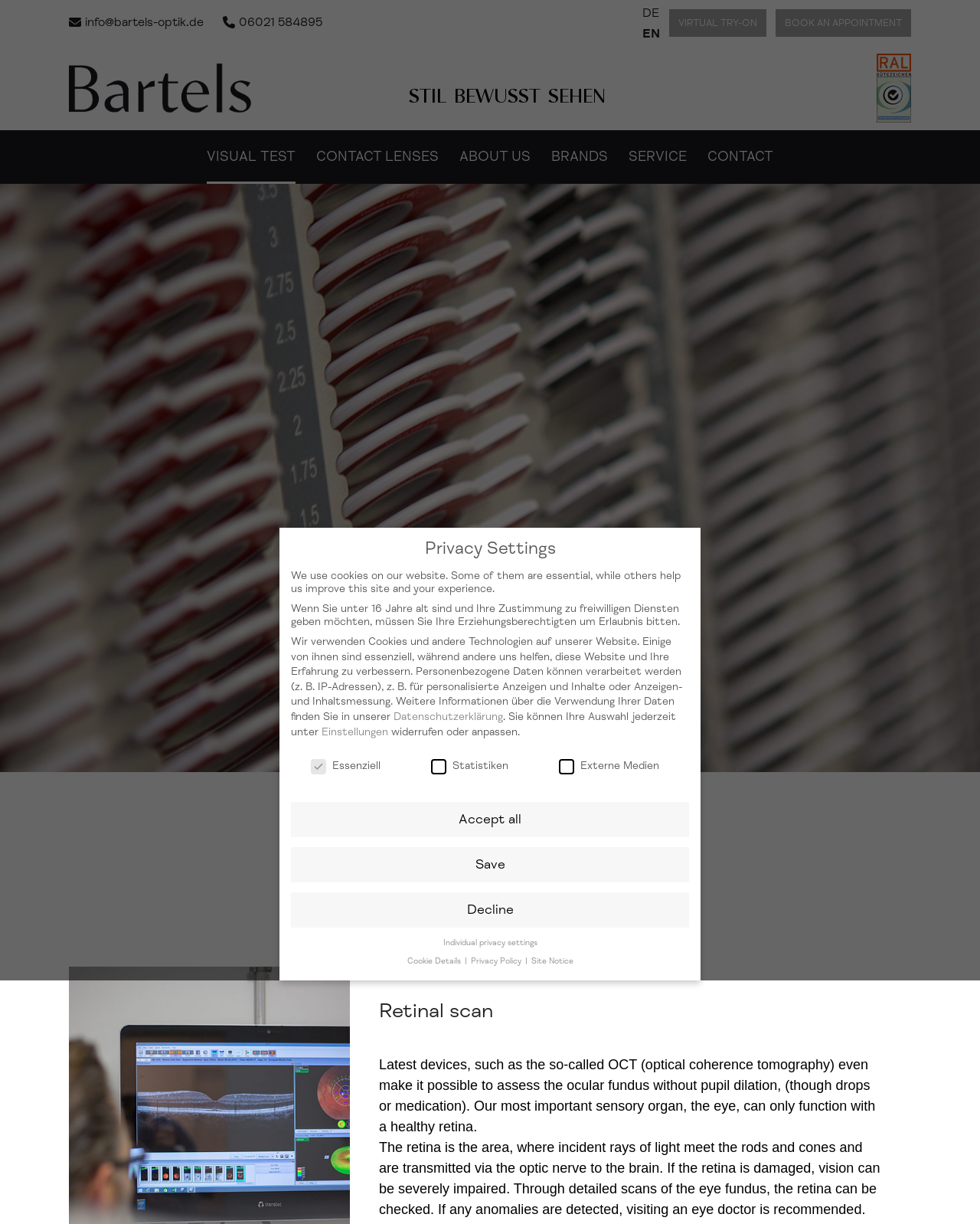Identify the bounding box coordinates of the clickable section necessary to follow the following instruction: "Read the 'News' article". The coordinates should be presented as four float numbers from 0 to 1, i.e., [left, top, right, bottom].

None